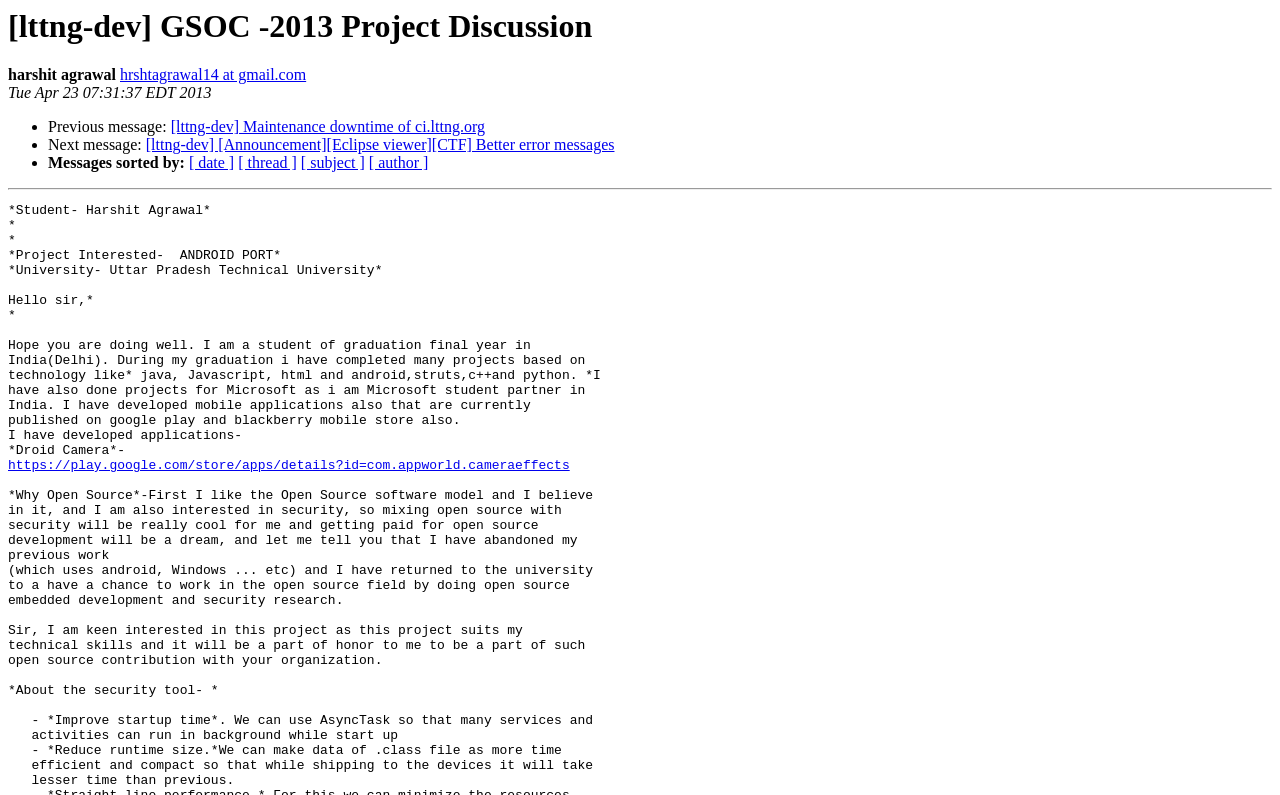Find the bounding box coordinates corresponding to the UI element with the description: "[lttng-dev] Maintenance downtime of ci.lttng.org". The coordinates should be formatted as [left, top, right, bottom], with values as floats between 0 and 1.

[0.133, 0.149, 0.379, 0.17]